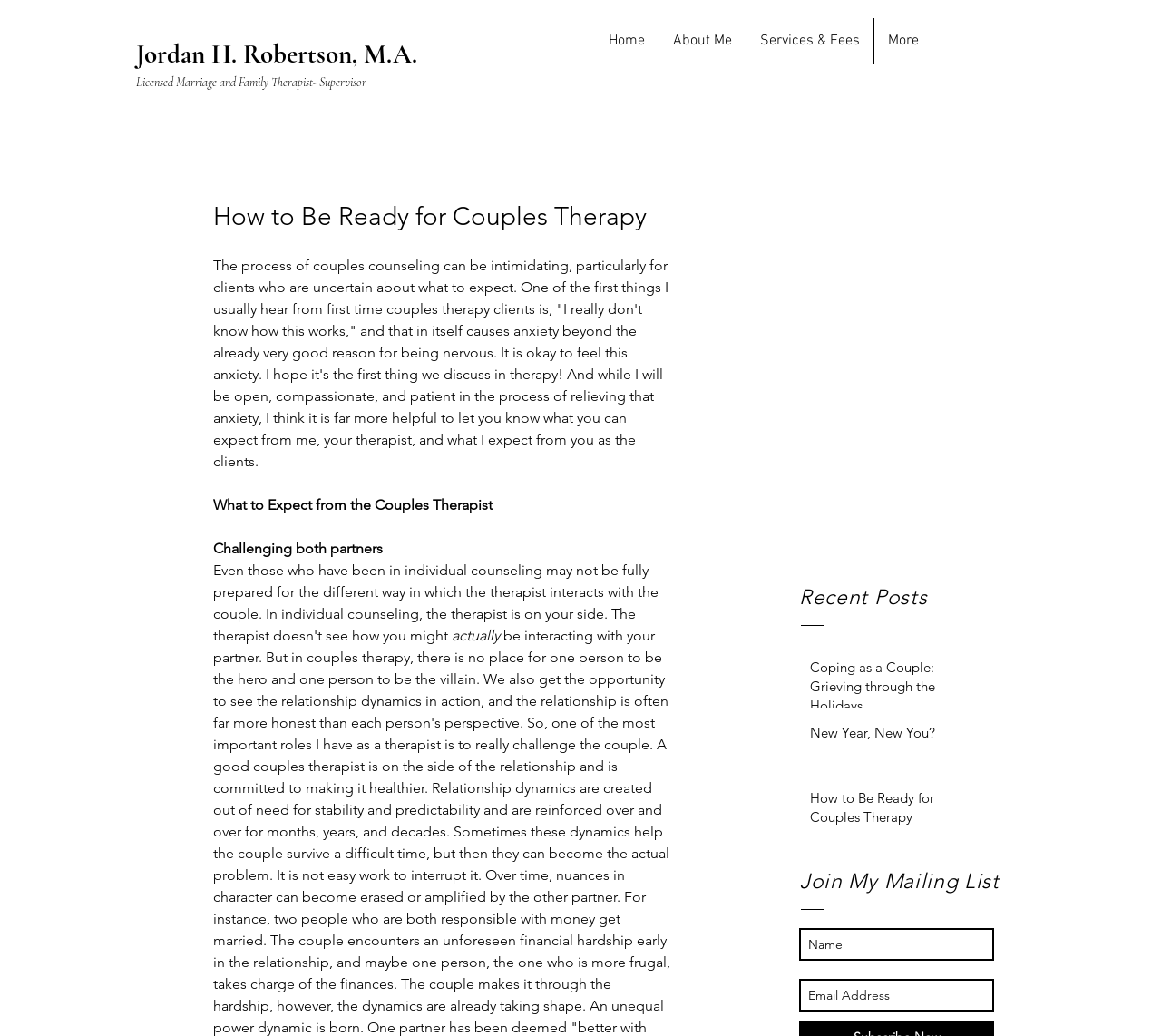Locate the bounding box of the UI element based on this description: "About Me". Provide four float numbers between 0 and 1 as [left, top, right, bottom].

[0.568, 0.018, 0.642, 0.061]